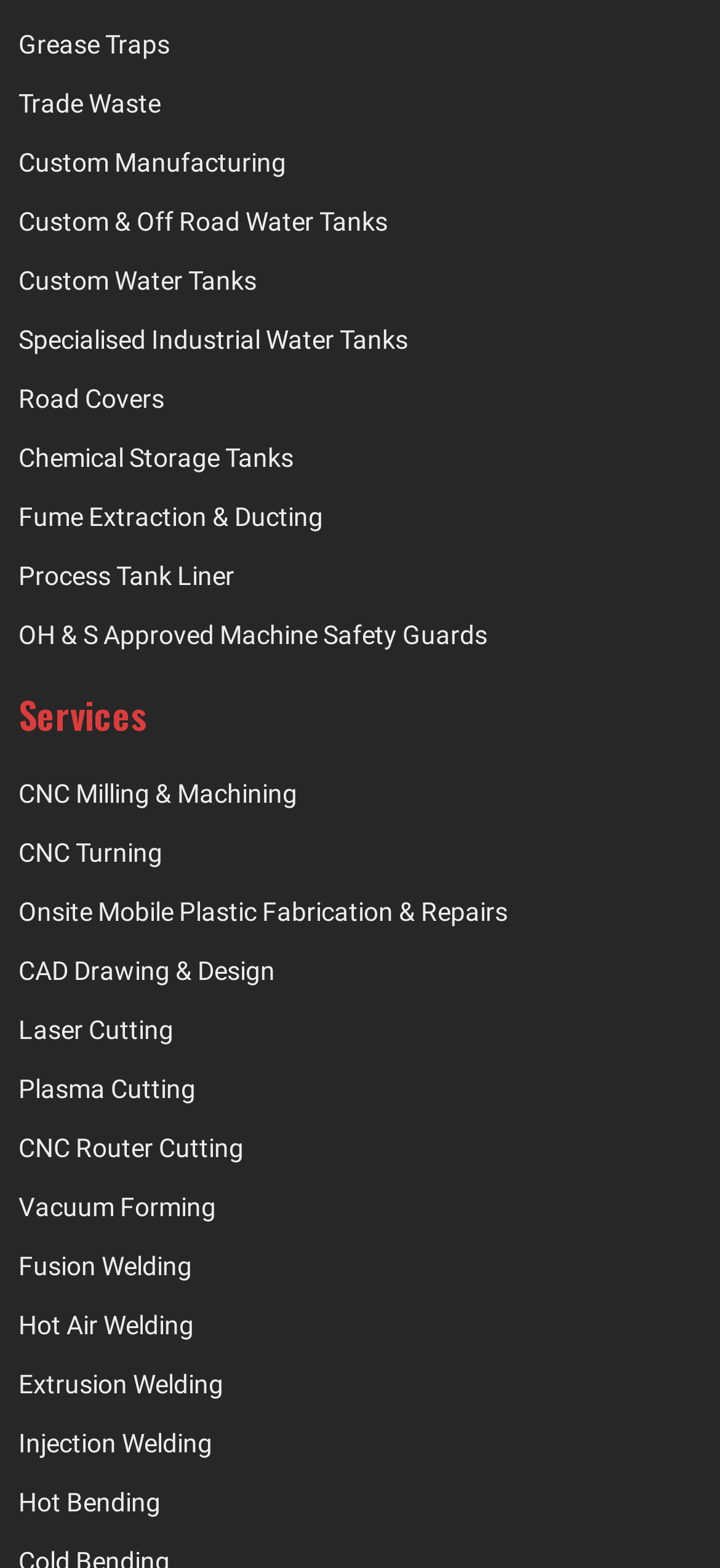Look at the image and answer the question in detail:
What is the last manufacturing process listed?

The last manufacturing process listed is 'Hot Bending' which is a link located at the bottom of the webpage with a bounding box of [0.026, 0.942, 0.974, 0.973].